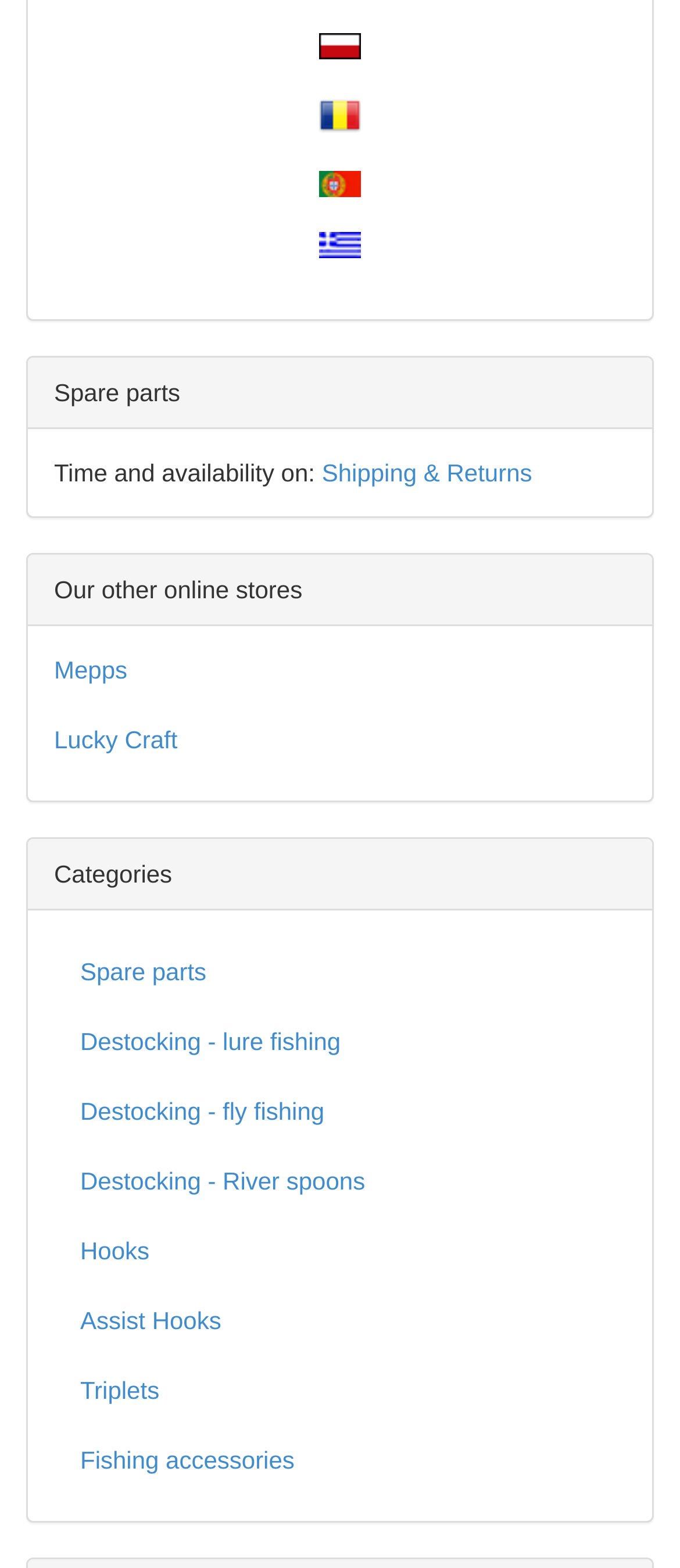What is the main category of products on this website?
Using the image provided, answer with just one word or phrase.

Fishing